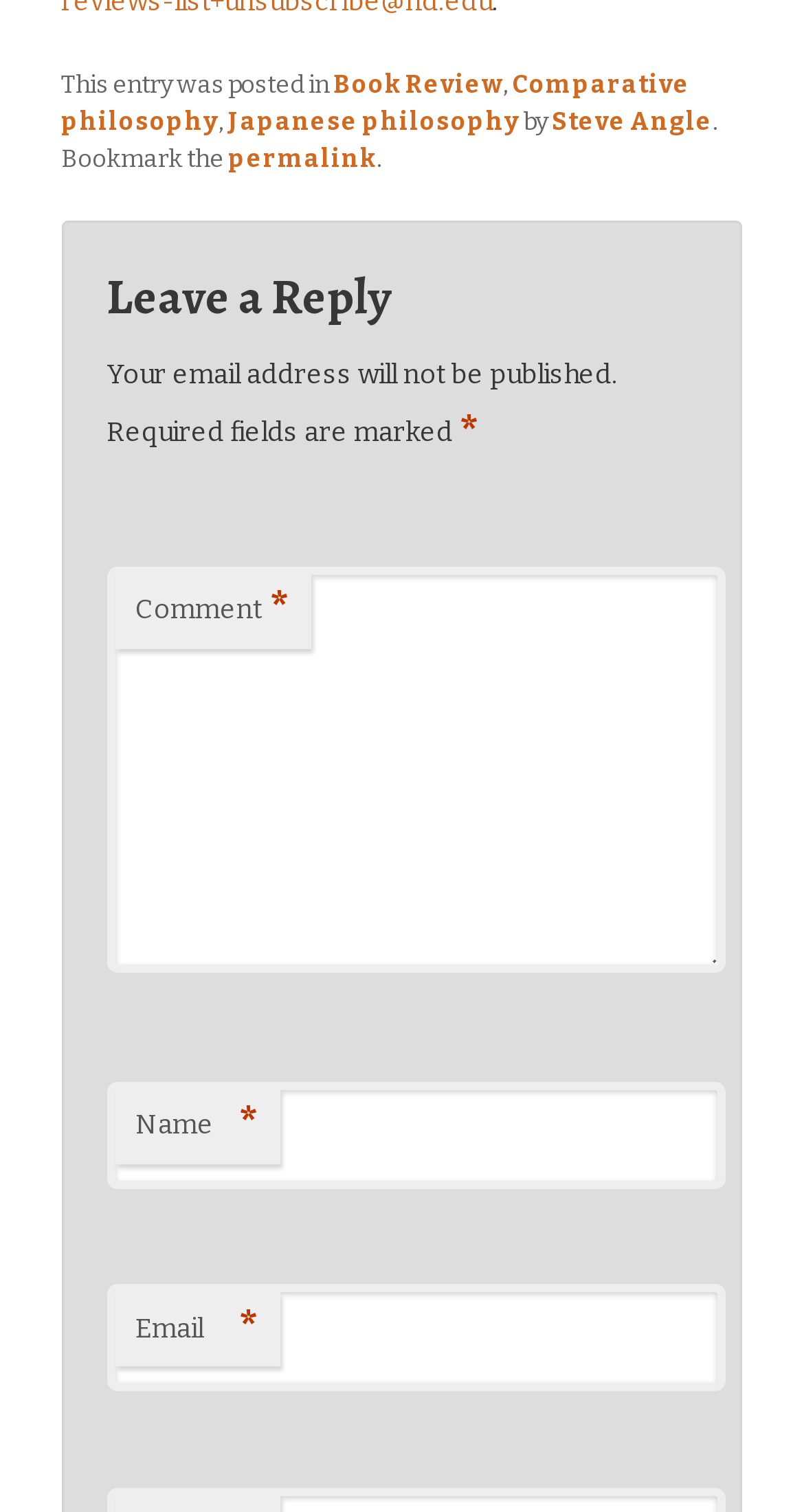What is the purpose of the 'permalink' link?
Look at the image and construct a detailed response to the question.

The 'permalink' link is present in the footer section of the webpage, and its text is 'Bookmark the permalink'. This suggests that the purpose of the link is to allow users to bookmark the blog post.